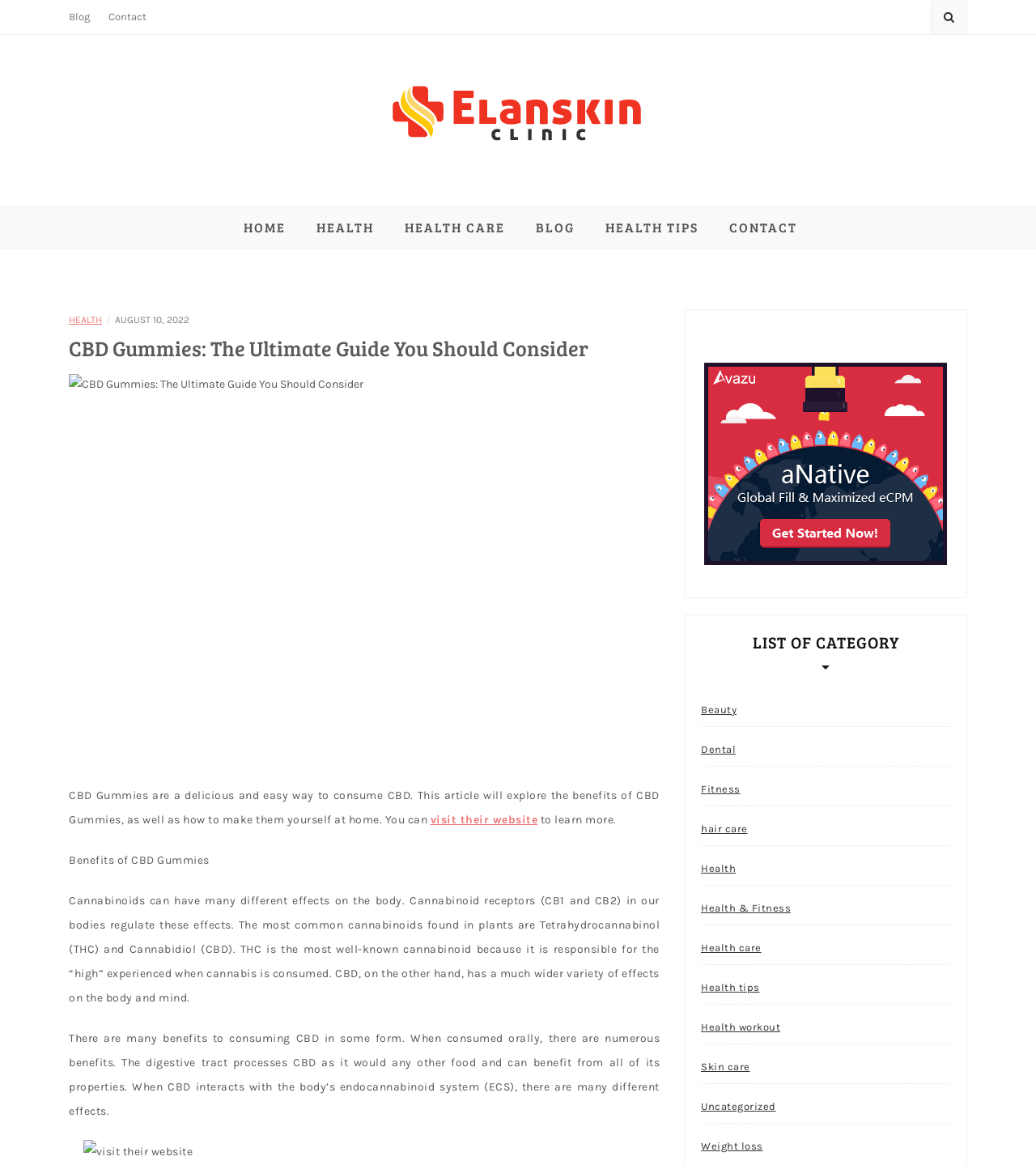What is the difference between THC and CBD? Based on the image, give a response in one word or a short phrase.

THC causes high, CBD has various effects